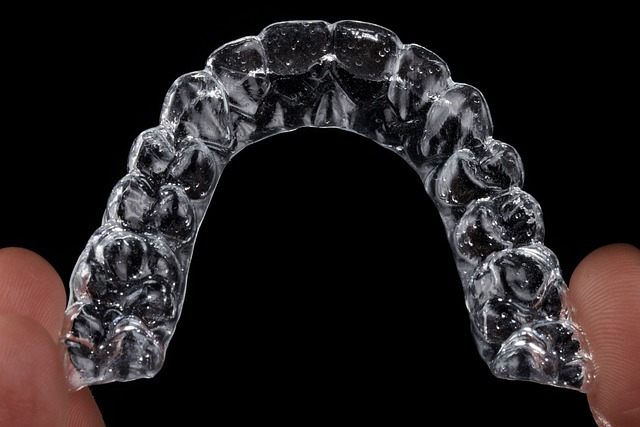Please answer the following question as detailed as possible based on the image: 
What is the advantage of Invisalign aligners over traditional braces?

The caption highlights that Invisalign aligners offer a more discreet alternative to traditional braces, allowing users to smile confidently while achieving their dental goals, which implies that they are less noticeable and more aesthetically pleasing.